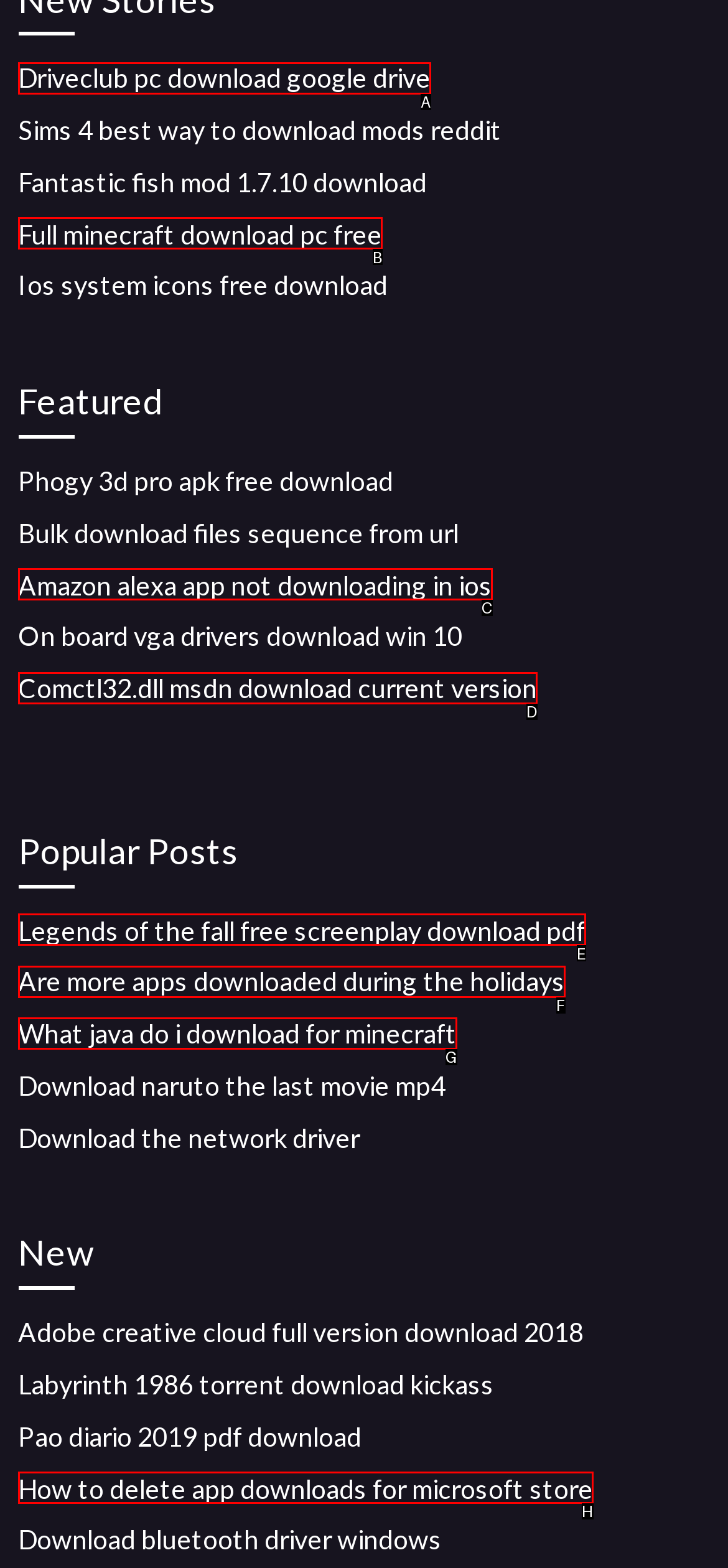Identify the bounding box that corresponds to: Comctl32.dll msdn download current version
Respond with the letter of the correct option from the provided choices.

D